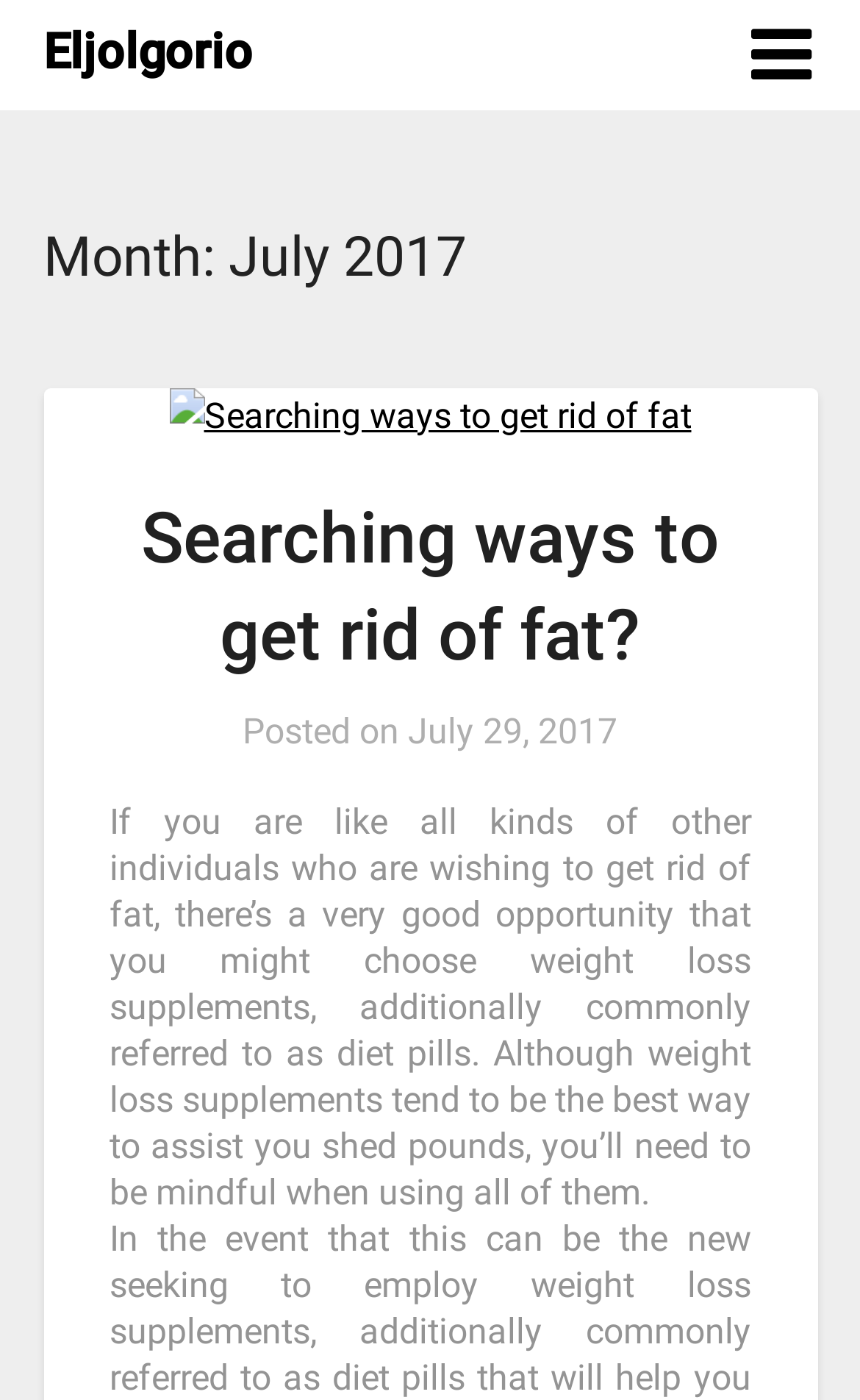Determine the bounding box coordinates of the UI element described below. Use the format (top-left x, top-left y, bottom-right x, bottom-right y) with floating point numbers between 0 and 1: Eljolgorio

[0.05, 0.009, 0.294, 0.066]